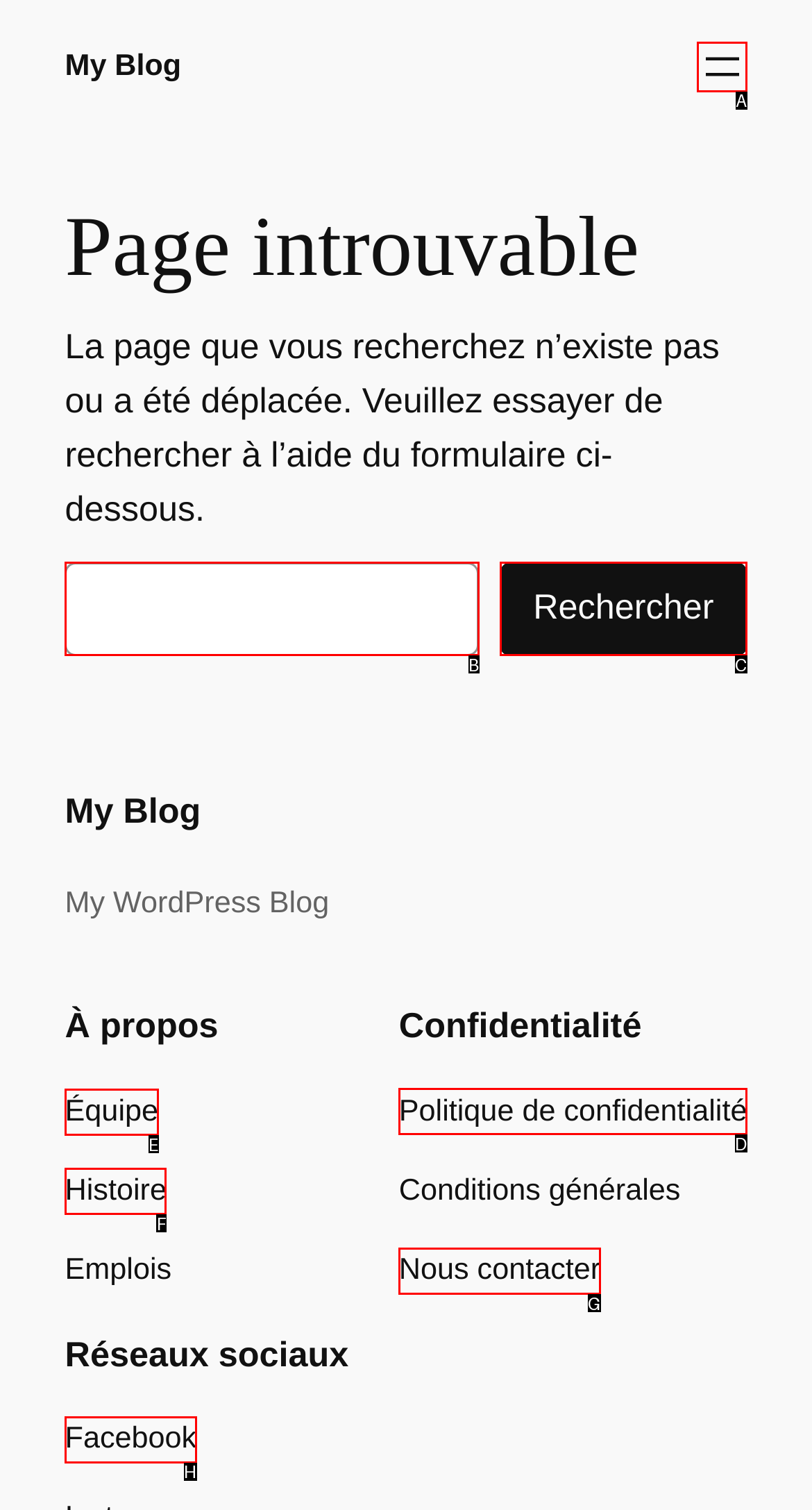Which choice should you pick to execute the task: Learn about the team
Respond with the letter associated with the correct option only.

E